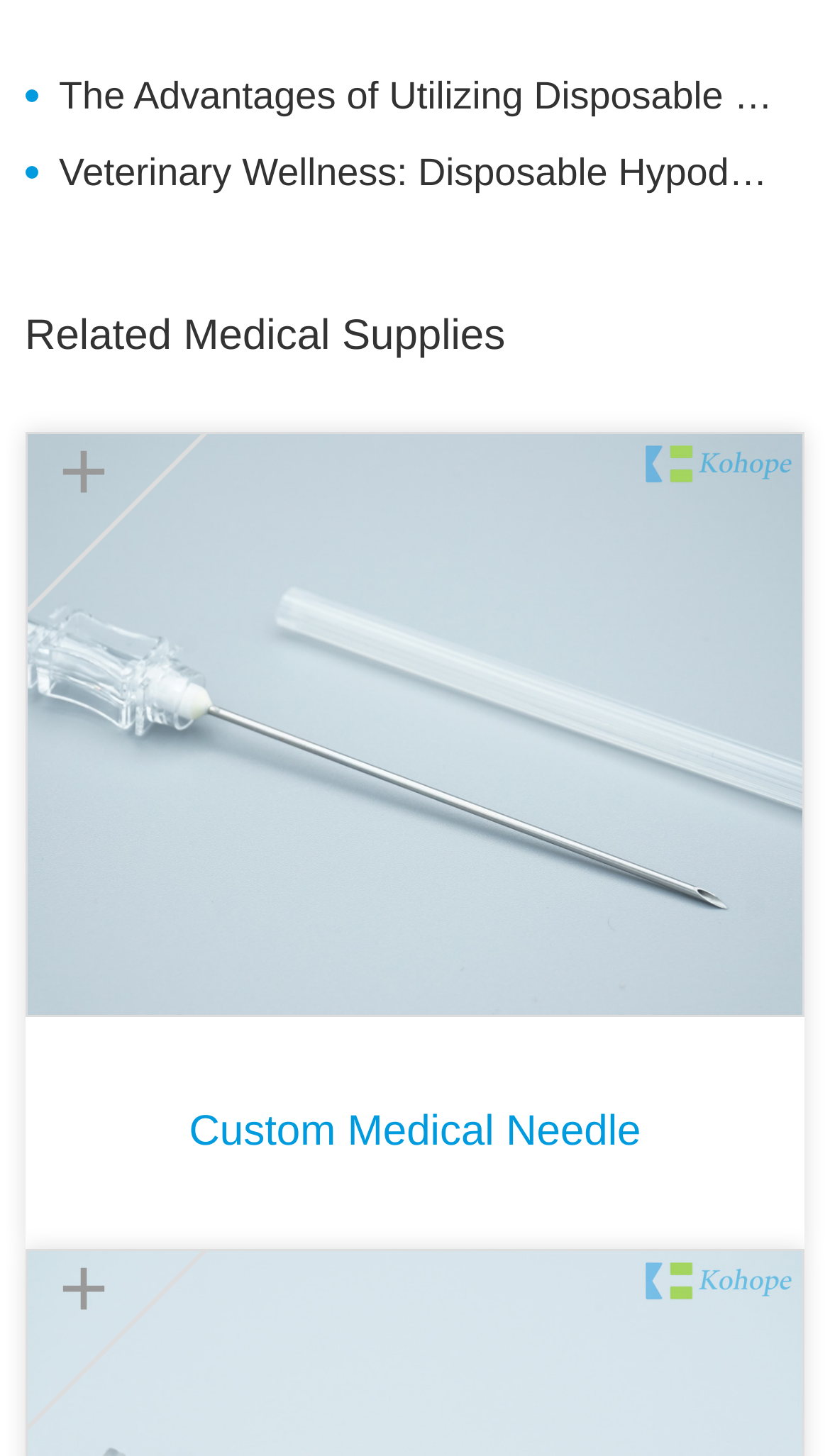What is the image associated with the 'Custom Medical Needle +' link?
Please provide a single word or phrase based on the screenshot.

Custom Medical Needle